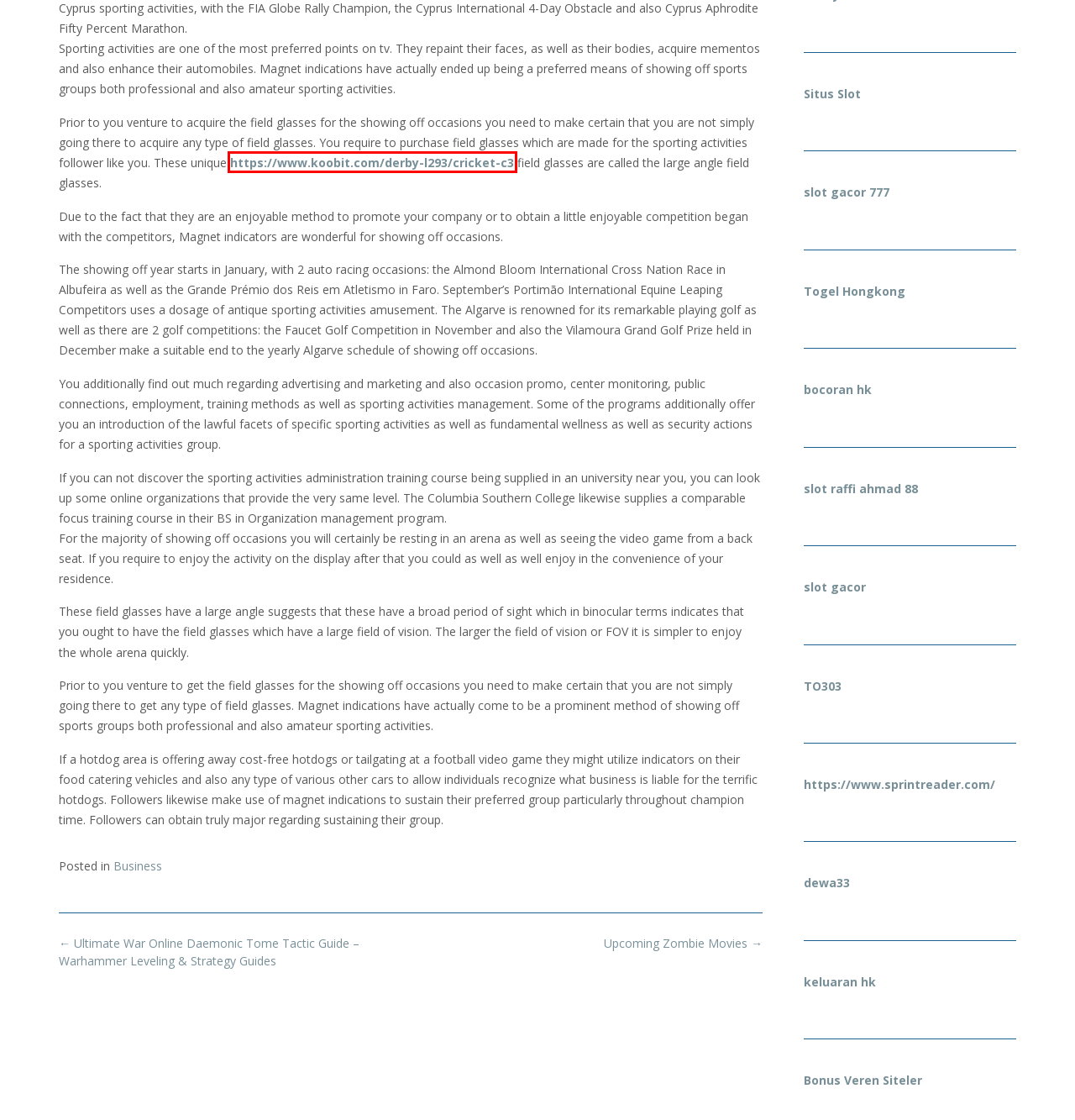Given a screenshot of a webpage with a red bounding box around a UI element, please identify the most appropriate webpage description that matches the new webpage after you click on the element. Here are the candidates:
A. Live Draw HK: Live Draw Hongkong | Keluaran HK Live | Live HK Tercepat Hari Ini
B. Upcoming Zombie Movies – Mr5Acz
C. Ultimate War Online Daemonic Tome Tactic Guide – Warhammer Leveling & Strategy Guides – Mr5Acz
D. Selcuksports, Selçuk spor, Selçukspors, Selcuksportshd
E. SLOT777: Link Login Daftar Situs Slot Gacor 777 Terbaru Gampang Menang Maxwin
F. Suspected phishing site | Cloudflare
G. Koobit
H. Astronot777: Slot88 Link Resmi Situs Slot Gacor Hari Ini

G